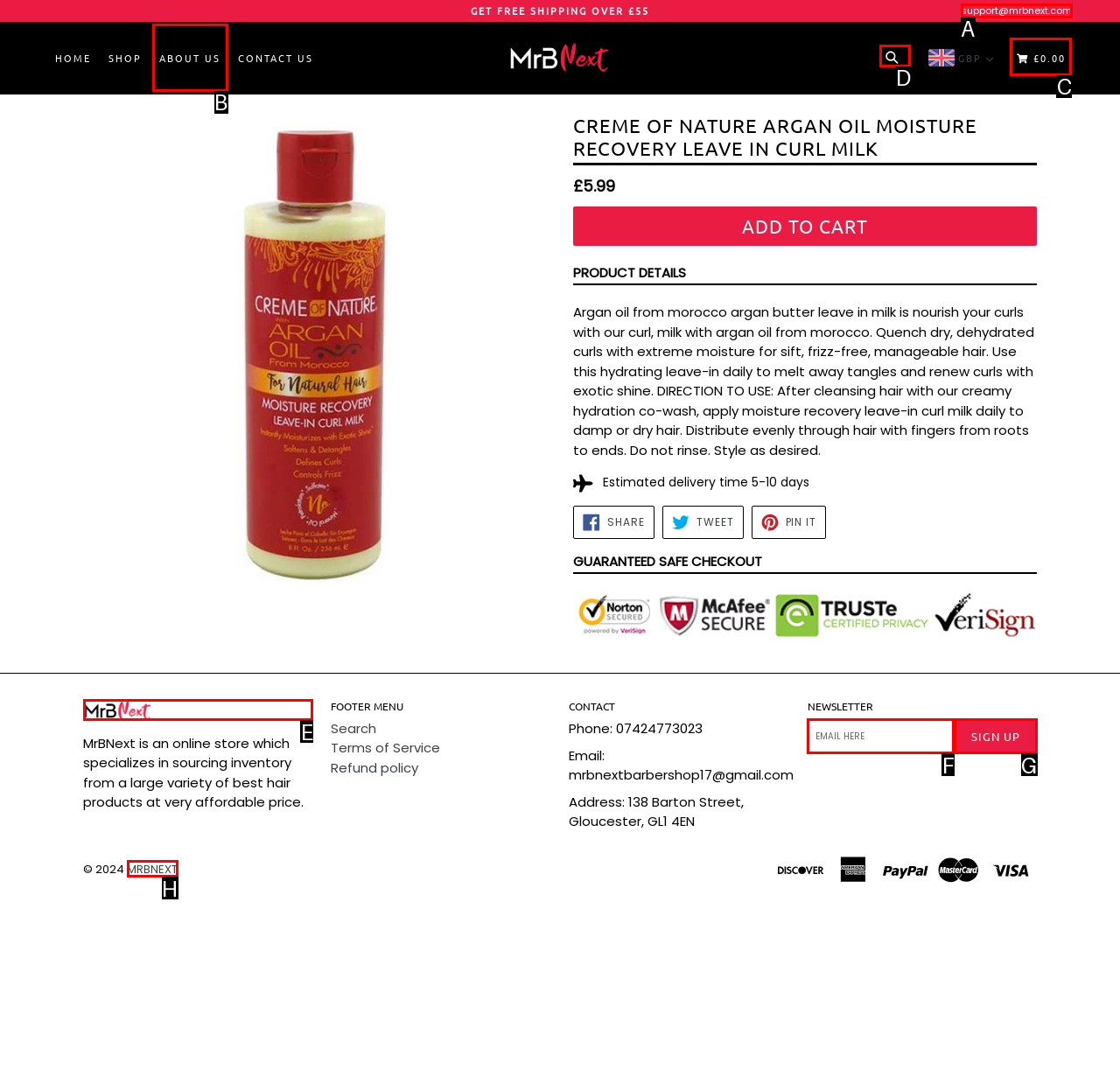Using the provided description: Mountaineering, select the HTML element that corresponds to it. Indicate your choice with the option's letter.

None